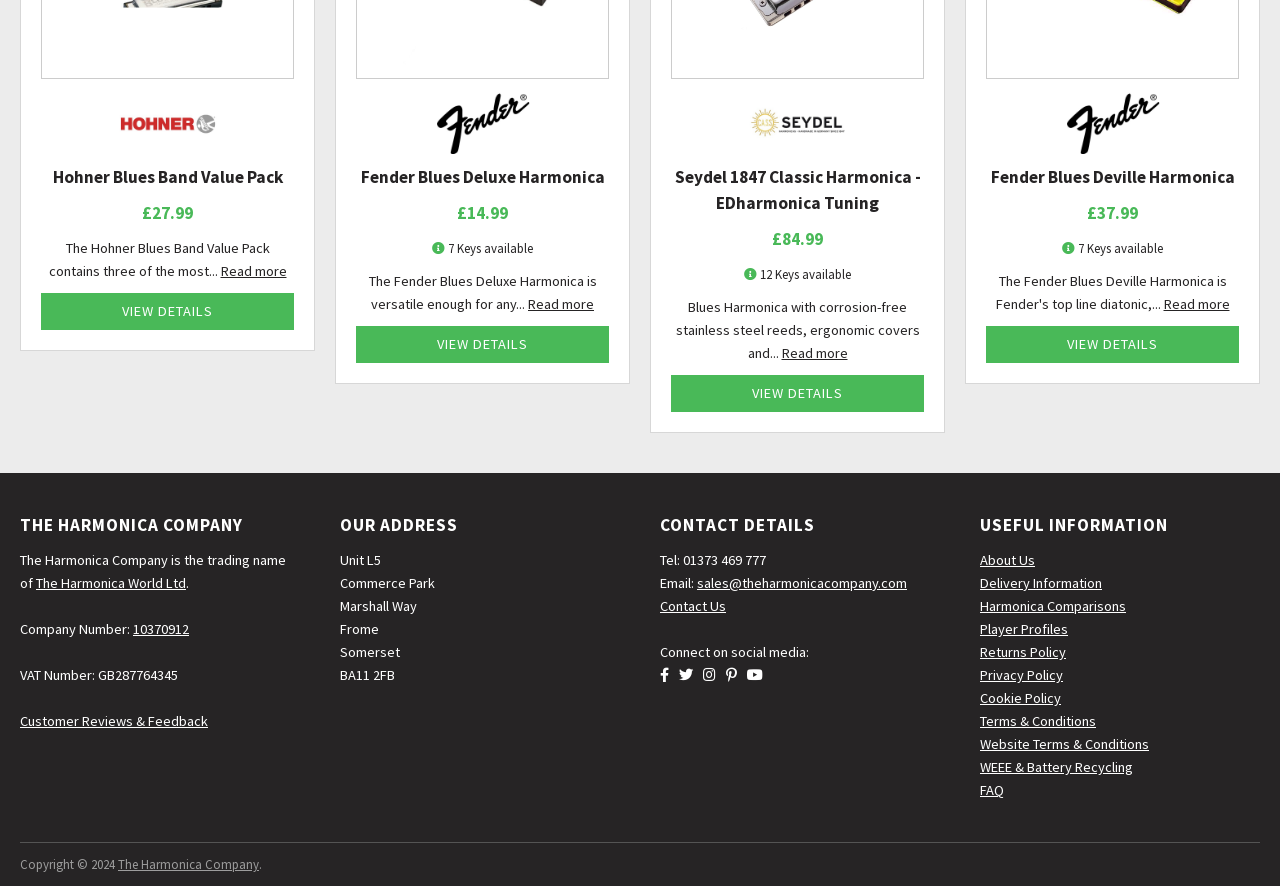Identify the bounding box of the UI element that matches this description: "Fender Blues Deville Harmonica".

[0.774, 0.188, 0.964, 0.212]